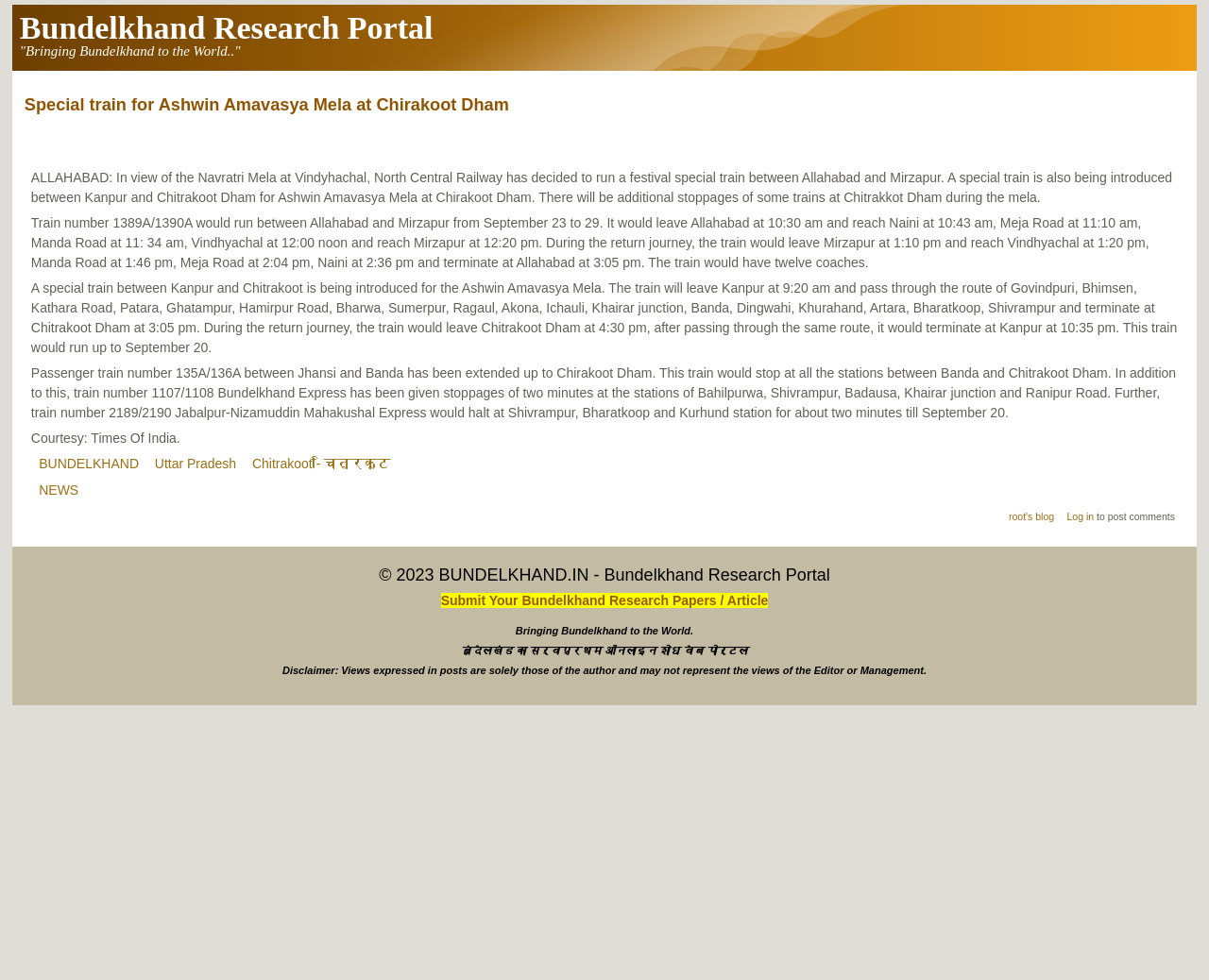Please identify the bounding box coordinates of the element's region that I should click in order to complete the following instruction: "Visit 'Bundelkhand Research Portal'". The bounding box coordinates consist of four float numbers between 0 and 1, i.e., [left, top, right, bottom].

[0.016, 0.011, 0.358, 0.046]